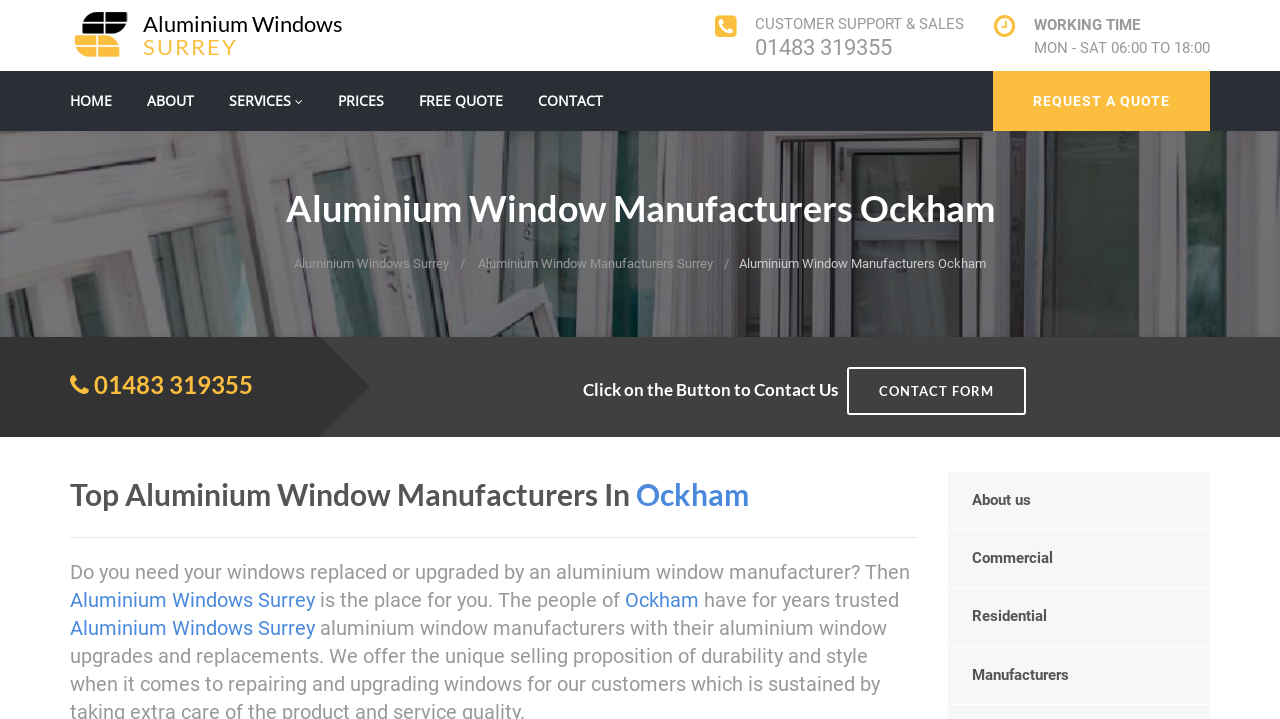Generate a comprehensive description of the webpage content.

This webpage is about Aluminium Window Manufacturers Ockham, a local window business in Ockham, Surrey. At the top left corner, there is a logo of Aluminium Windows Surrey, accompanied by a link to the logo. To the right of the logo, there are two tables with contact information, including customer support and sales phone number, and working hours.

Below the logo, there is a navigation menu with links to different sections of the website, including Home, About, Services, Prices, Free Quote, and Contact. 

The main content of the webpage starts with a heading that reads "Aluminium Window Manufacturers Ockham" and is followed by three links to Aluminium Windows Surrey, Aluminium Window Manufacturers Surrey, and a static text with the same title. 

Further down, there is a section with a heading that displays a phone number, 01483 319355, and a link to contact the business. Below this section, there is another heading that invites visitors to click on a button to contact the business, with a link to a contact form.

The next section has a heading that reads "Top Aluminium Window Manufacturers In Ockham" and is followed by a horizontal separator line. Below the separator, there is a paragraph of text that describes the services offered by Aluminium Windows Surrey, including window replacement and upgrade. The text is divided into several static text elements, but it forms a cohesive paragraph.

At the bottom of the webpage, there are four links to different sections of the website, including About us, Commercial, Residential, and Manufacturers.